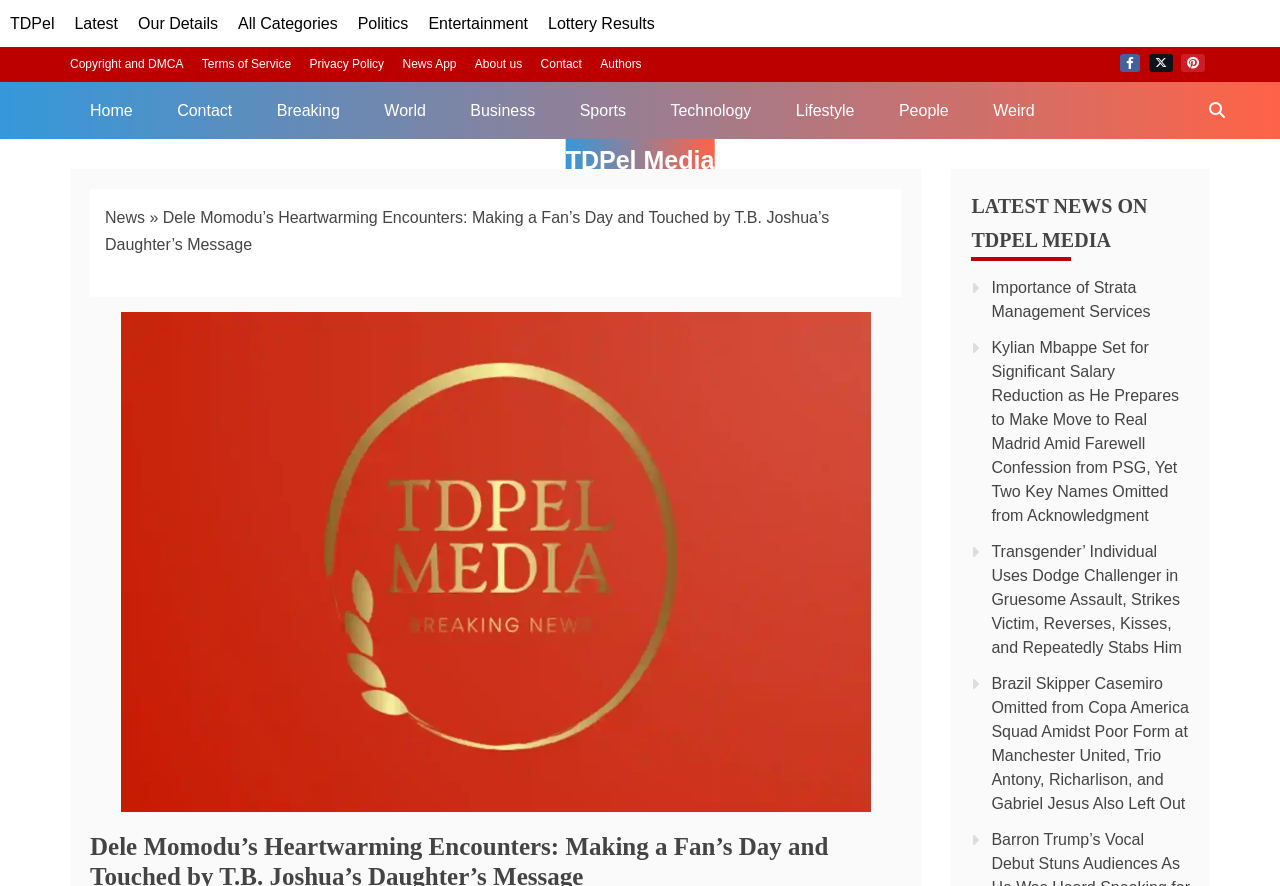How many categories are available? Please answer the question using a single word or phrase based on the image.

9